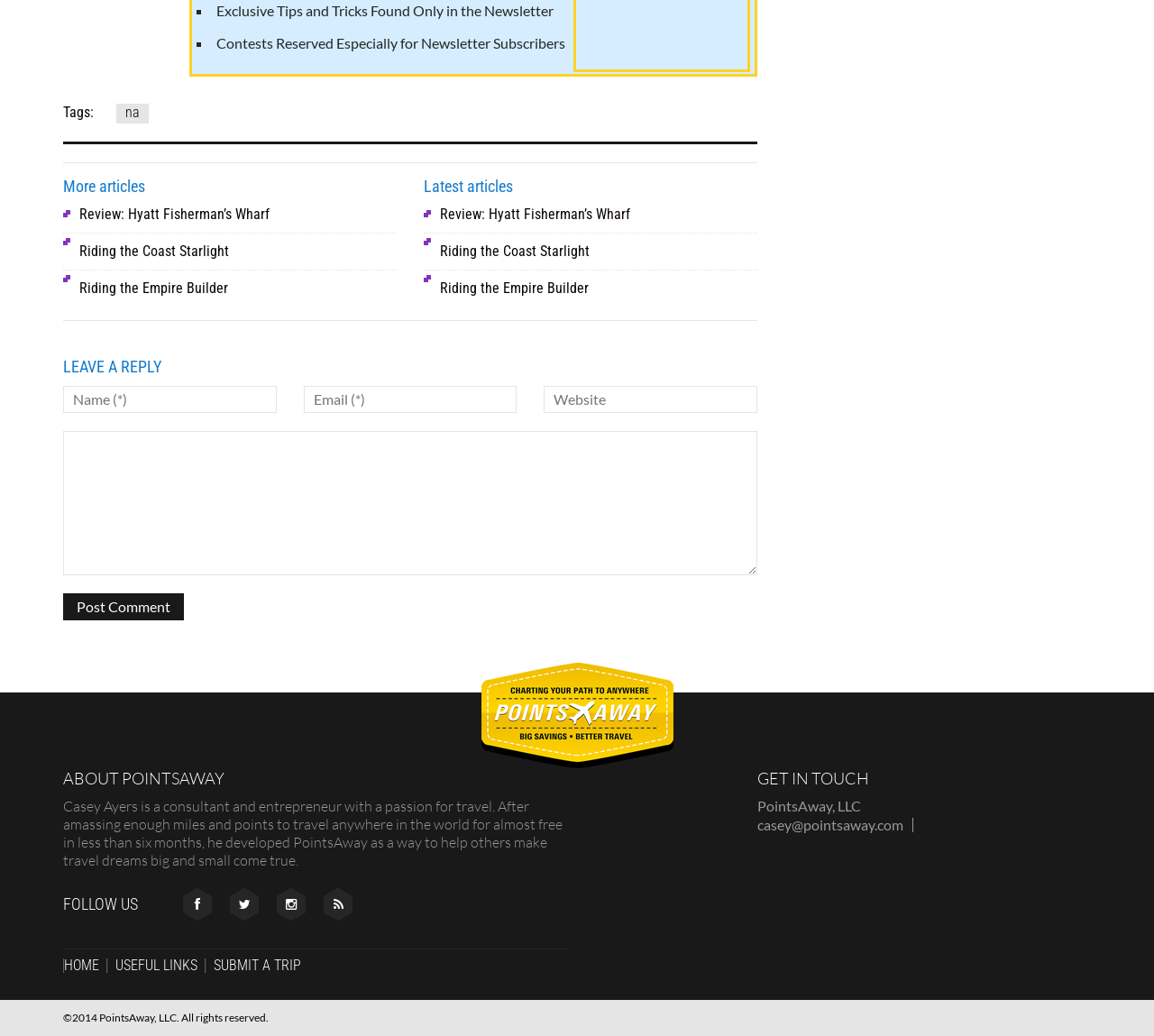Predict the bounding box coordinates of the area that should be clicked to accomplish the following instruction: "Subscribe to the newsletter". The bounding box coordinates should consist of four float numbers between 0 and 1, i.e., [left, top, right, bottom].

[0.188, 0.002, 0.48, 0.018]